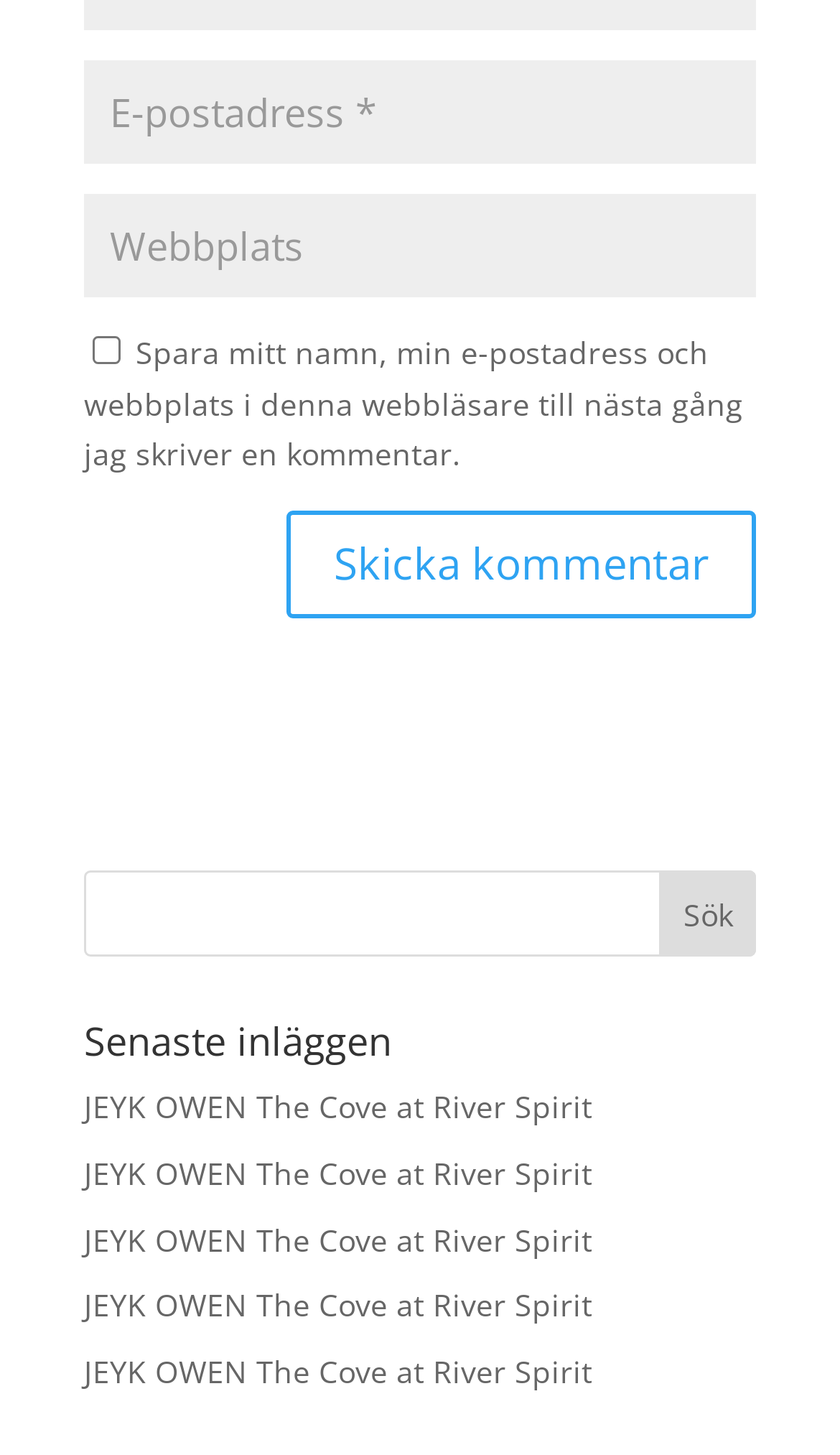Please provide a one-word or short phrase answer to the question:
How many links are there in the 'Senaste inläggen' section?

5